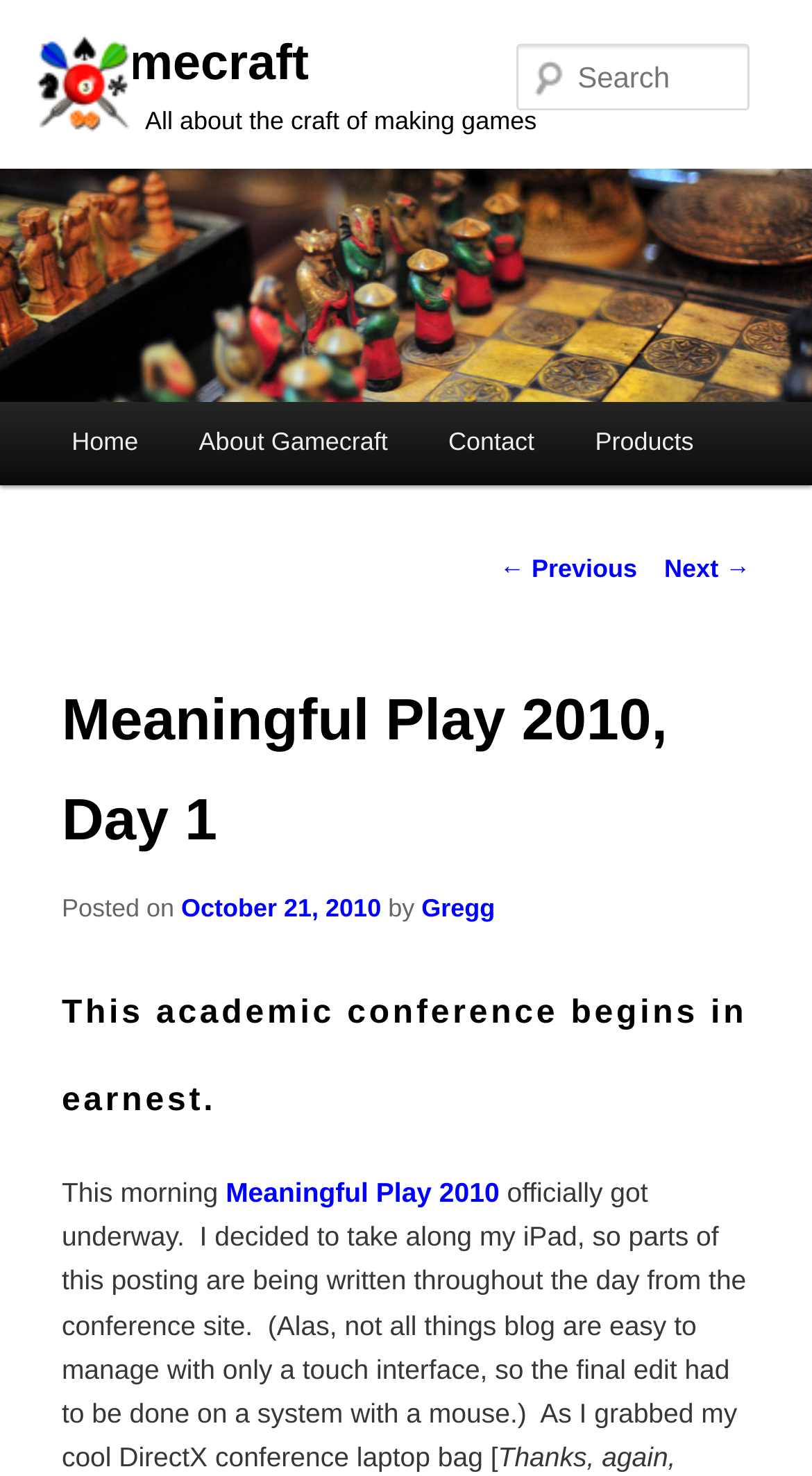What device did the author use to write the post?
Answer the question with a single word or phrase by looking at the picture.

iPad